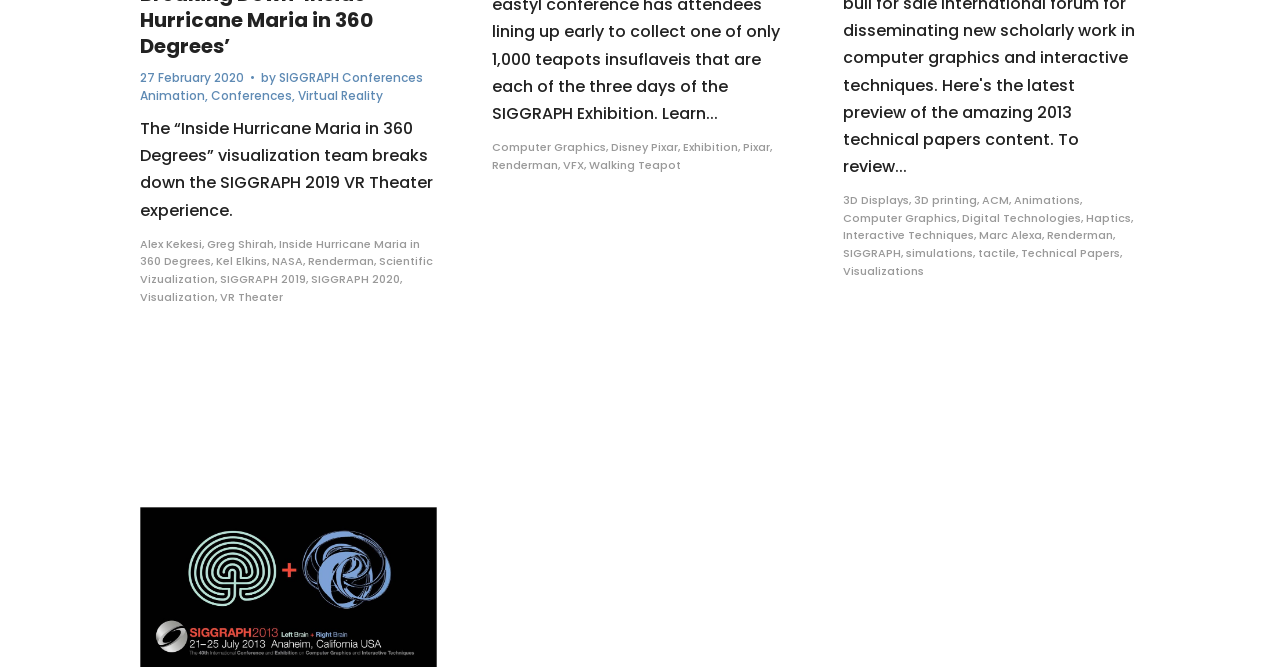Determine the bounding box coordinates for the UI element described. Format the coordinates as (top-left x, top-left y, bottom-right x, bottom-right y) and ensure all values are between 0 and 1. Element description: CanadaHelps

None